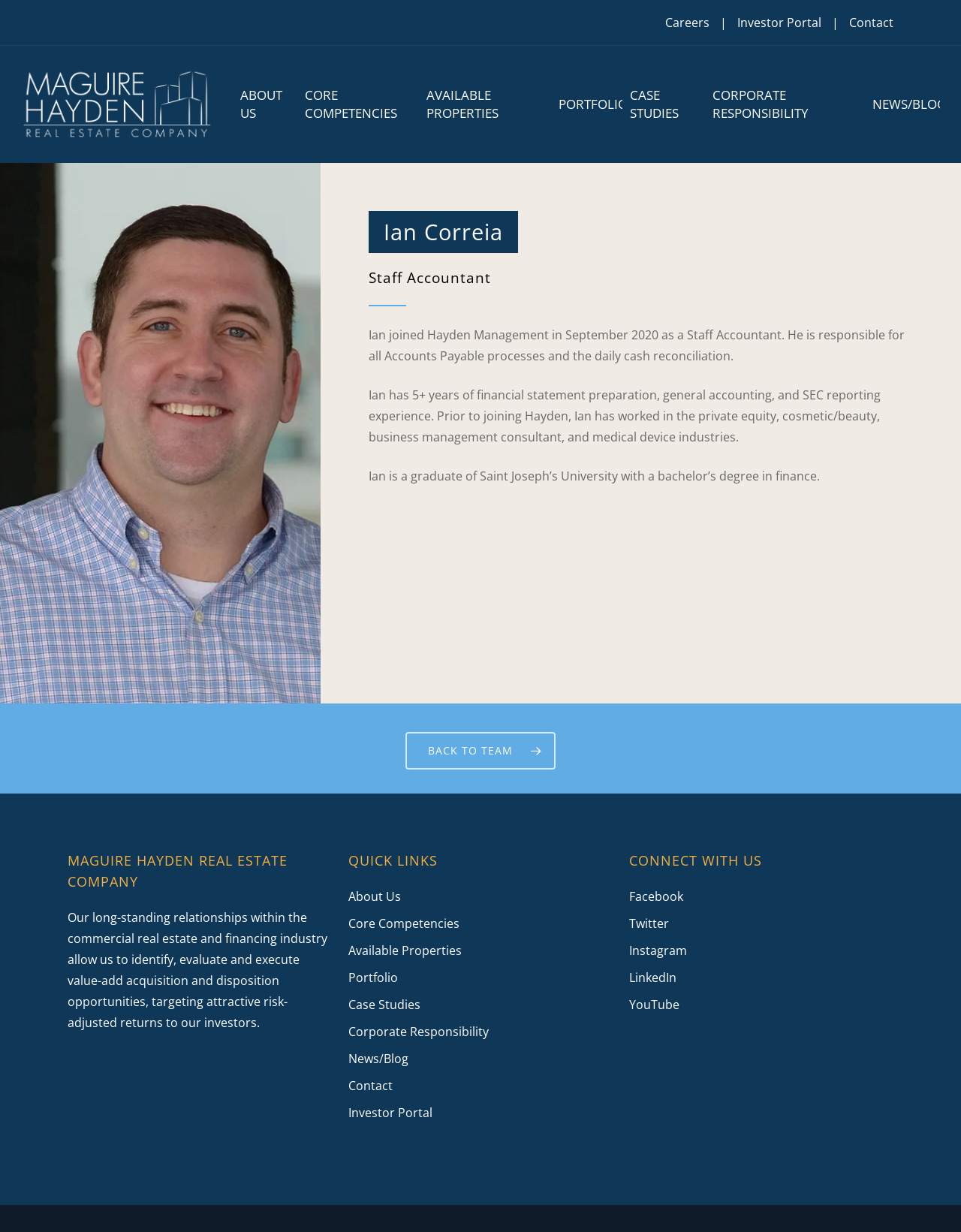Describe all the key features and sections of the webpage thoroughly.

The webpage is about Ian Correia, a Staff Accountant at Maguire Hayden Real Estate Company. At the top of the page, there is a navigation menu with links to "Careers", "Investor Portal", and "Contact". Below this menu, there is a logo of Maguire Hayden Real Estate Company, which is an image with a link to the company's homepage.

On the left side of the page, there is a vertical menu with links to various sections of the company's website, including "ABOUT US", "CORE COMPETENCIES", "AVAILABLE PROPERTIES", "PORTFOLIO", "CASE STUDIES", "CORPORATE RESPONSIBILITY", and "NEWS/BLOG".

The main content of the page is about Ian Correia, with a heading that displays his name. Below this heading, there are three paragraphs of text that describe his background, experience, and education. There is also a button labeled "BACK TO TEAM" at the bottom of this section.

On the right side of the page, there are three sections: "MAGUIRE HAYDEN REAL ESTATE COMPANY", "QUICK LINKS", and "CONNECT WITH US". The first section has a heading and a paragraph of text that describes the company's mission. The "QUICK LINKS" section has a list of links to various pages on the website, including "About Us", "Core Competencies", and "News/Blog". The "CONNECT WITH US" section has a list of links to the company's social media profiles, including Facebook, Twitter, and LinkedIn.